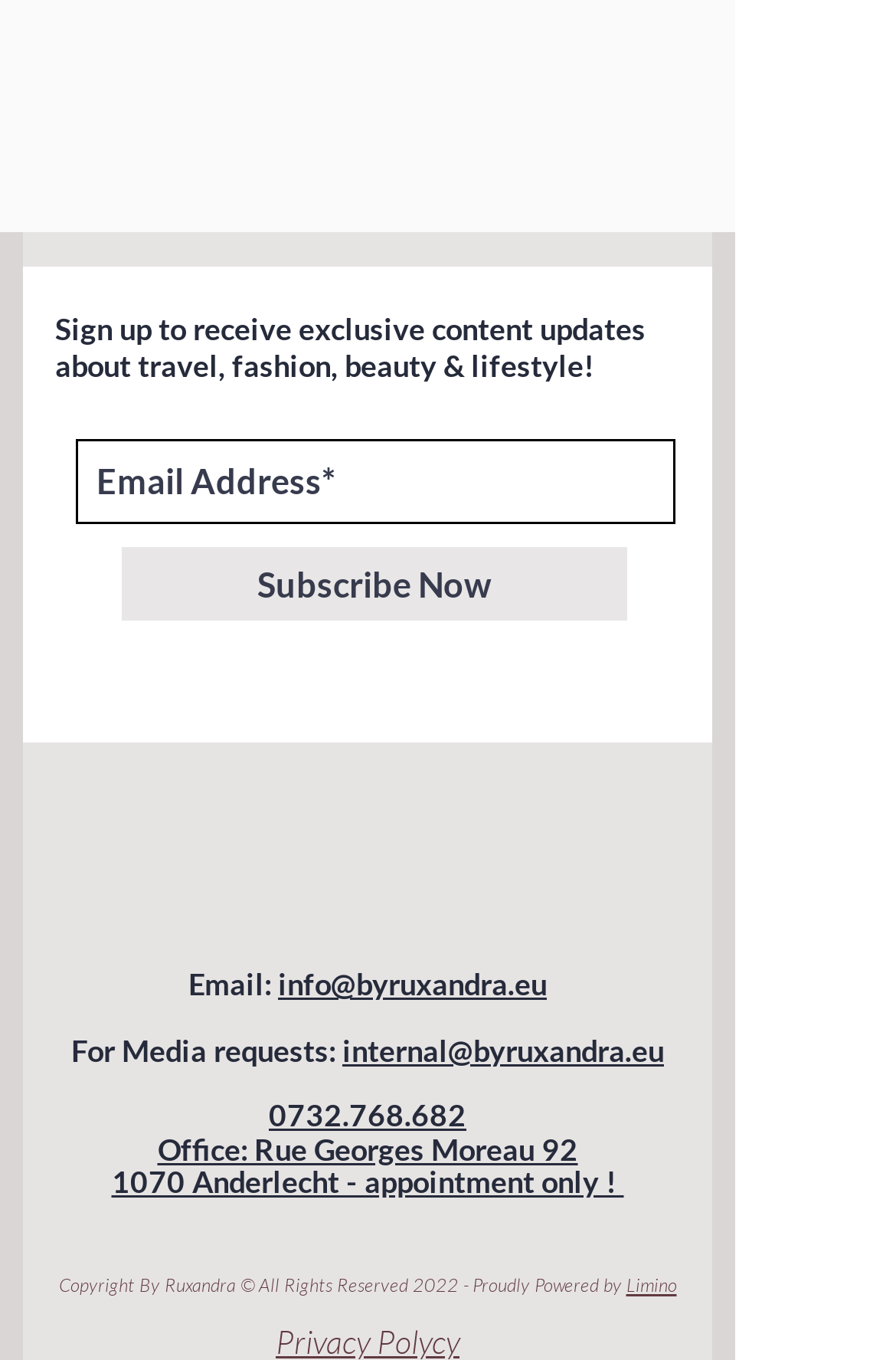Determine the bounding box coordinates for the UI element with the following description: "aria-label="Tumblr Social Icon"". The coordinates should be four float numbers between 0 and 1, represented as [left, top, right, bottom].

[0.515, 0.152, 0.556, 0.179]